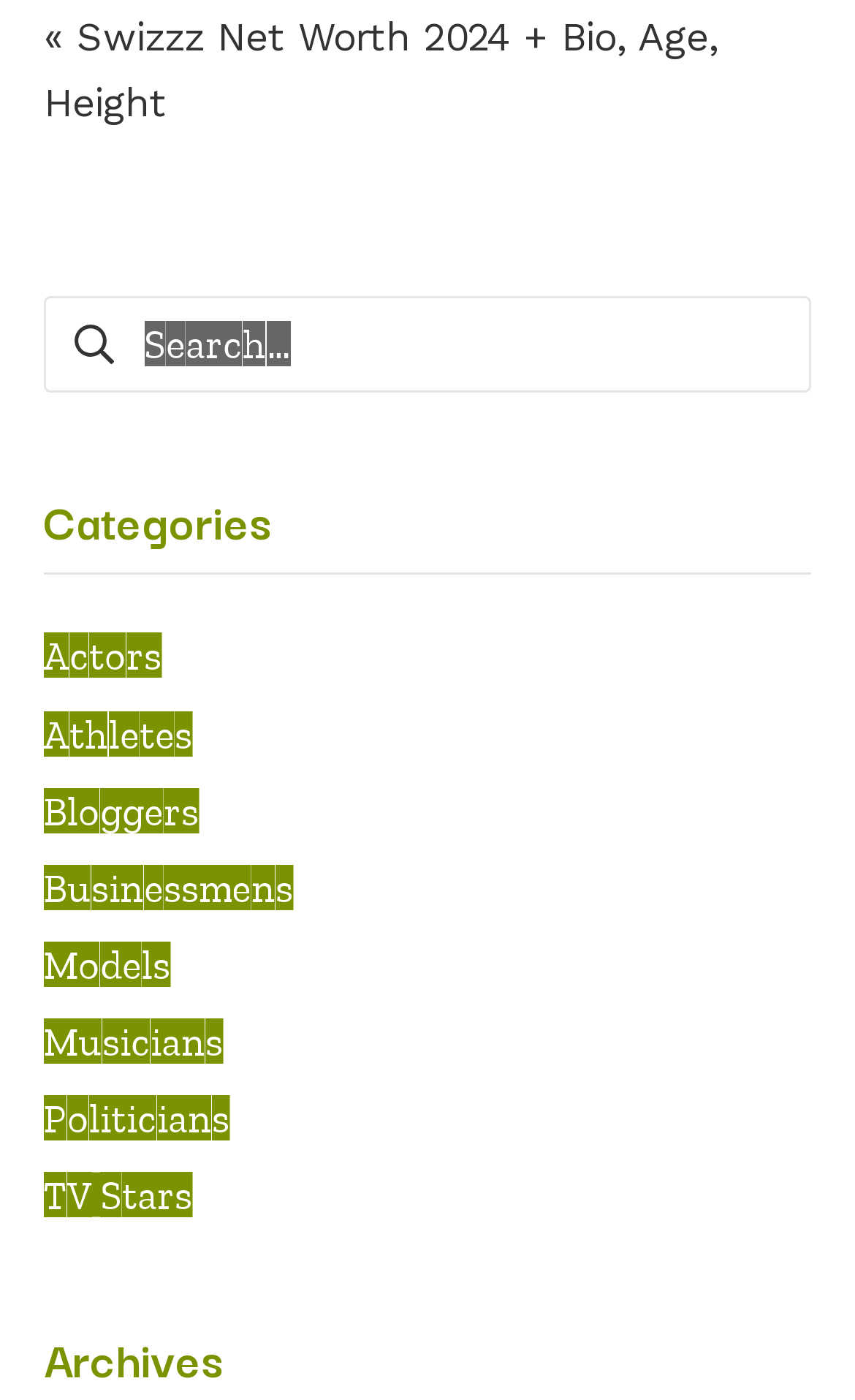Find the bounding box of the UI element described as: "parent_node: Search for: name="s" placeholder="Search…"". The bounding box coordinates should be given as four float values between 0 and 1, i.e., [left, top, right, bottom].

[0.051, 0.211, 0.949, 0.28]